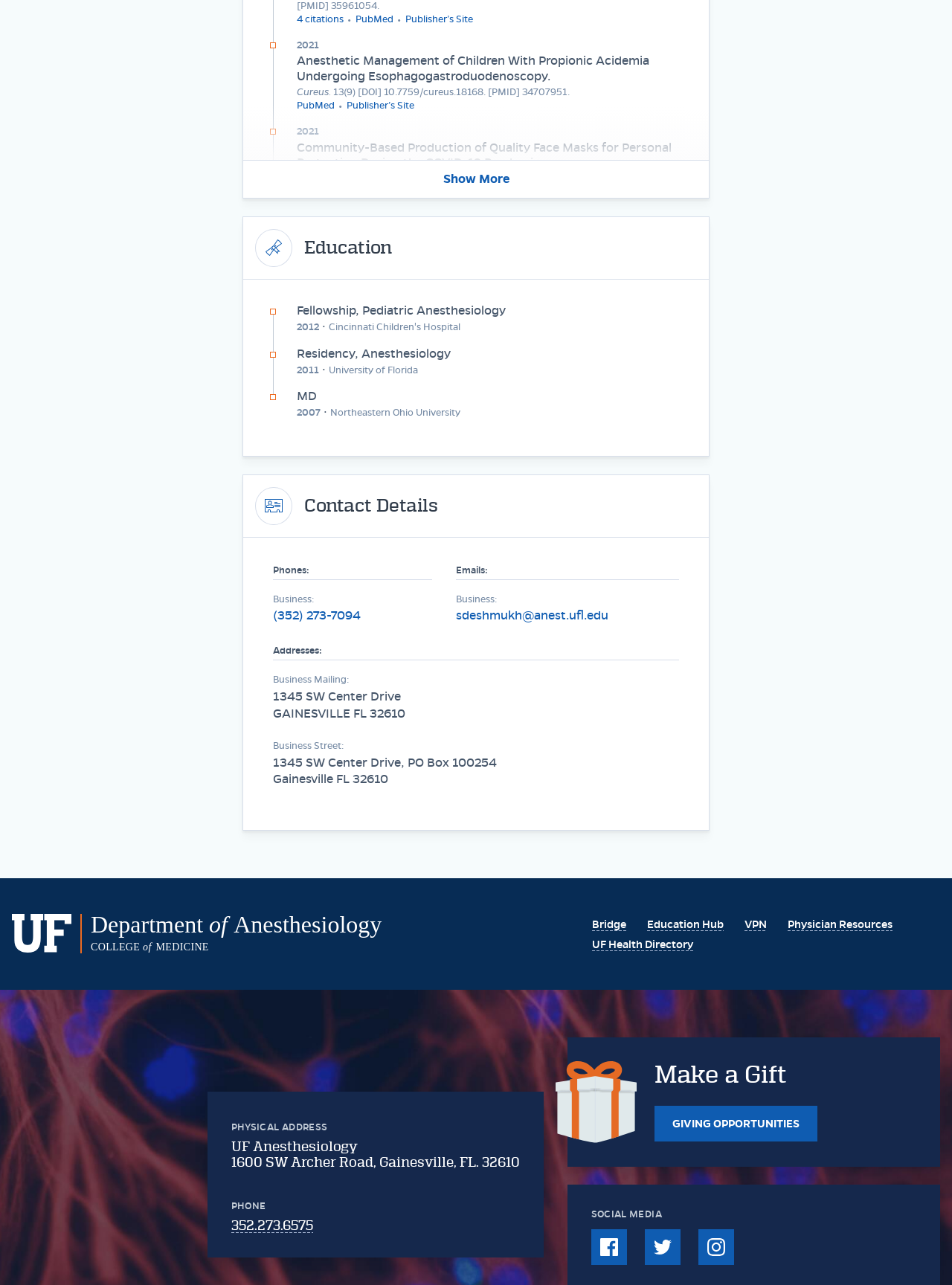What is the publication year of the first article?
Using the image as a reference, answer the question with a short word or phrase.

2021